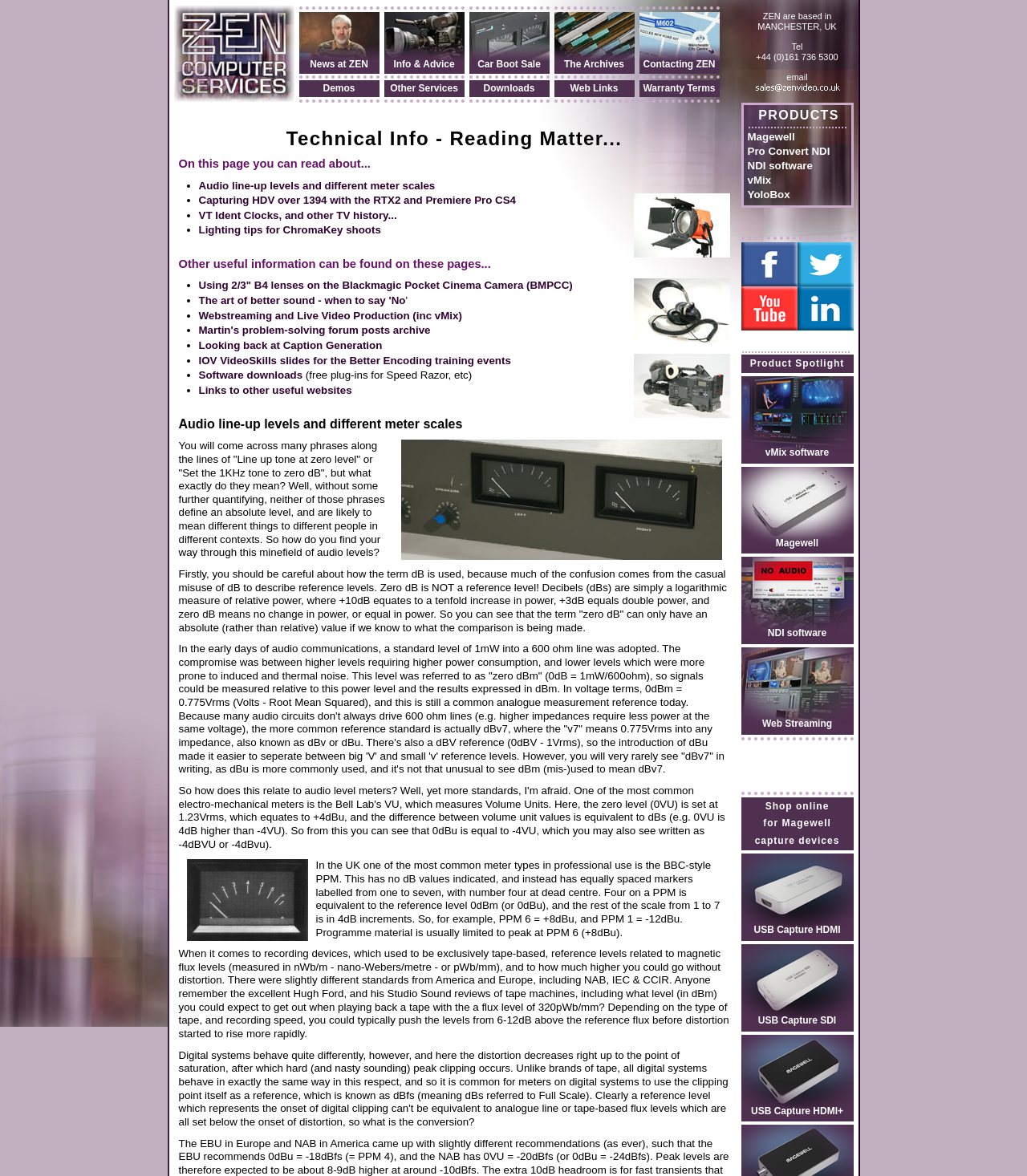Locate the bounding box coordinates of the element I should click to achieve the following instruction: "Visit the 'ZEN Computer Services on Facebook' page".

[0.721, 0.234, 0.776, 0.246]